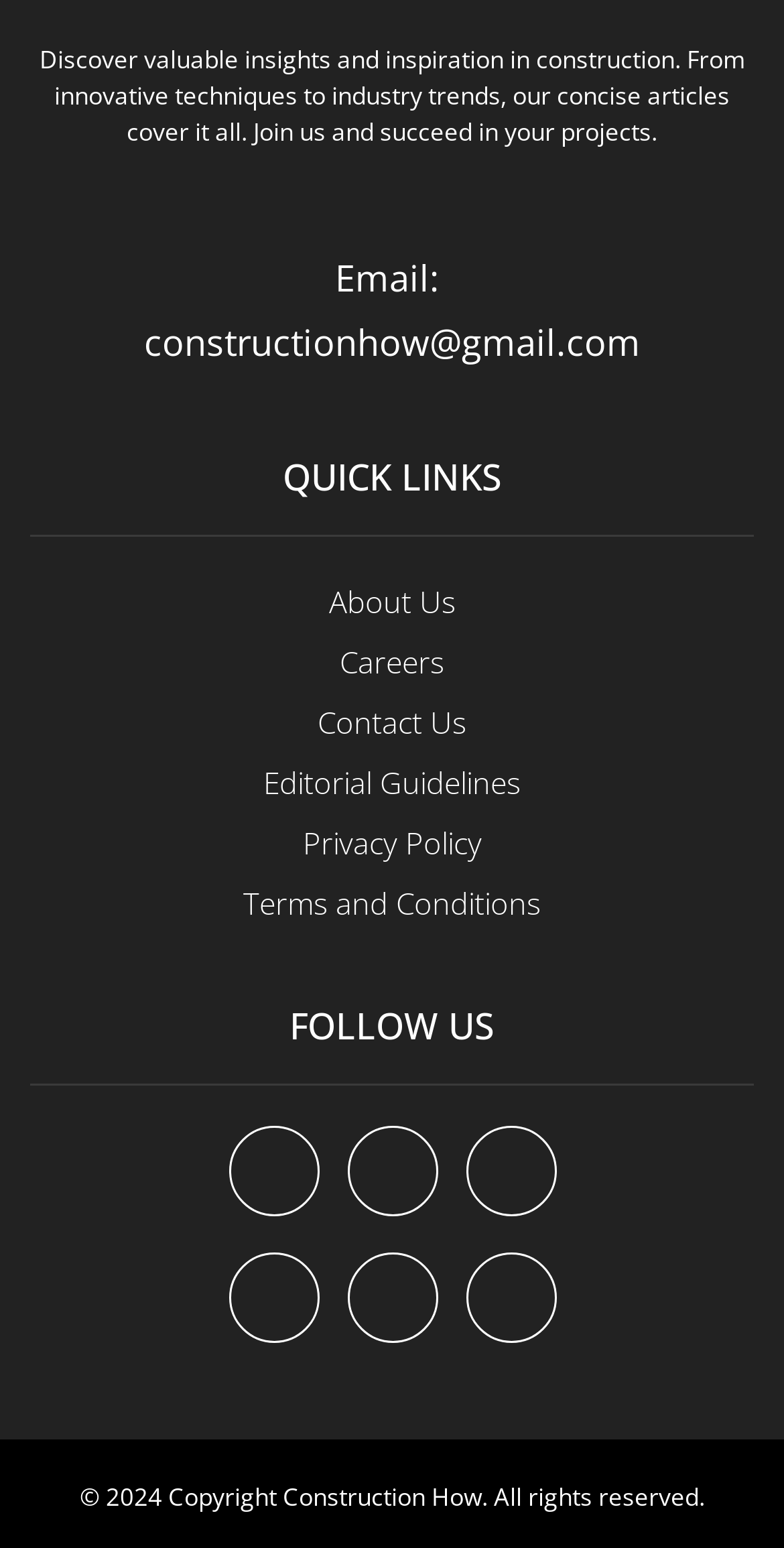Find the bounding box coordinates of the clickable region needed to perform the following instruction: "contact us through email". The coordinates should be provided as four float numbers between 0 and 1, i.e., [left, top, right, bottom].

[0.183, 0.205, 0.817, 0.236]